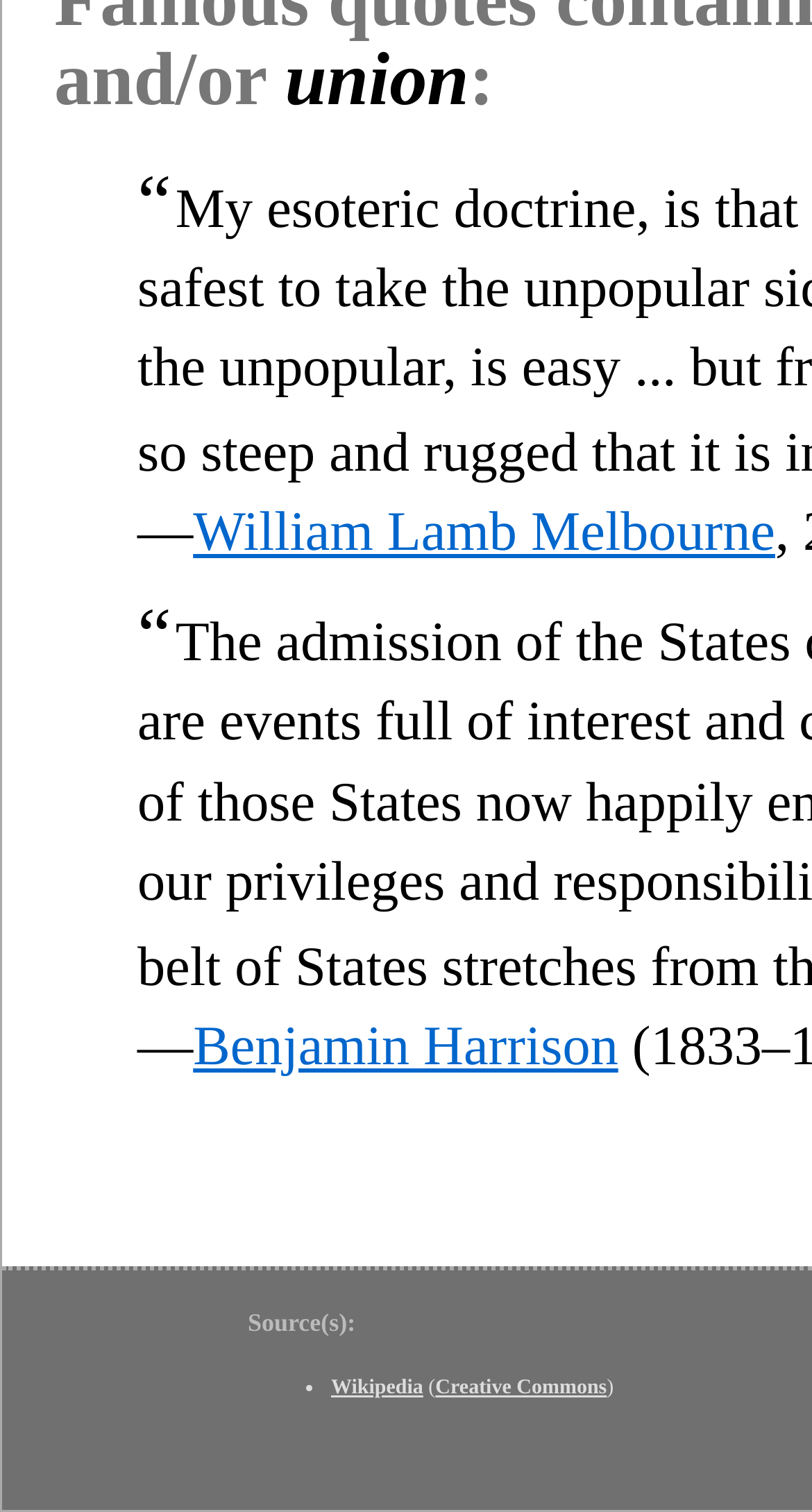Who is the second person mentioned?
Kindly give a detailed and elaborate answer to the question.

The second person mentioned is Benjamin Harrison, which is a link element with bounding box coordinates [0.238, 0.671, 0.761, 0.712]. This element is located below the first quoted text and is part of a list of names.